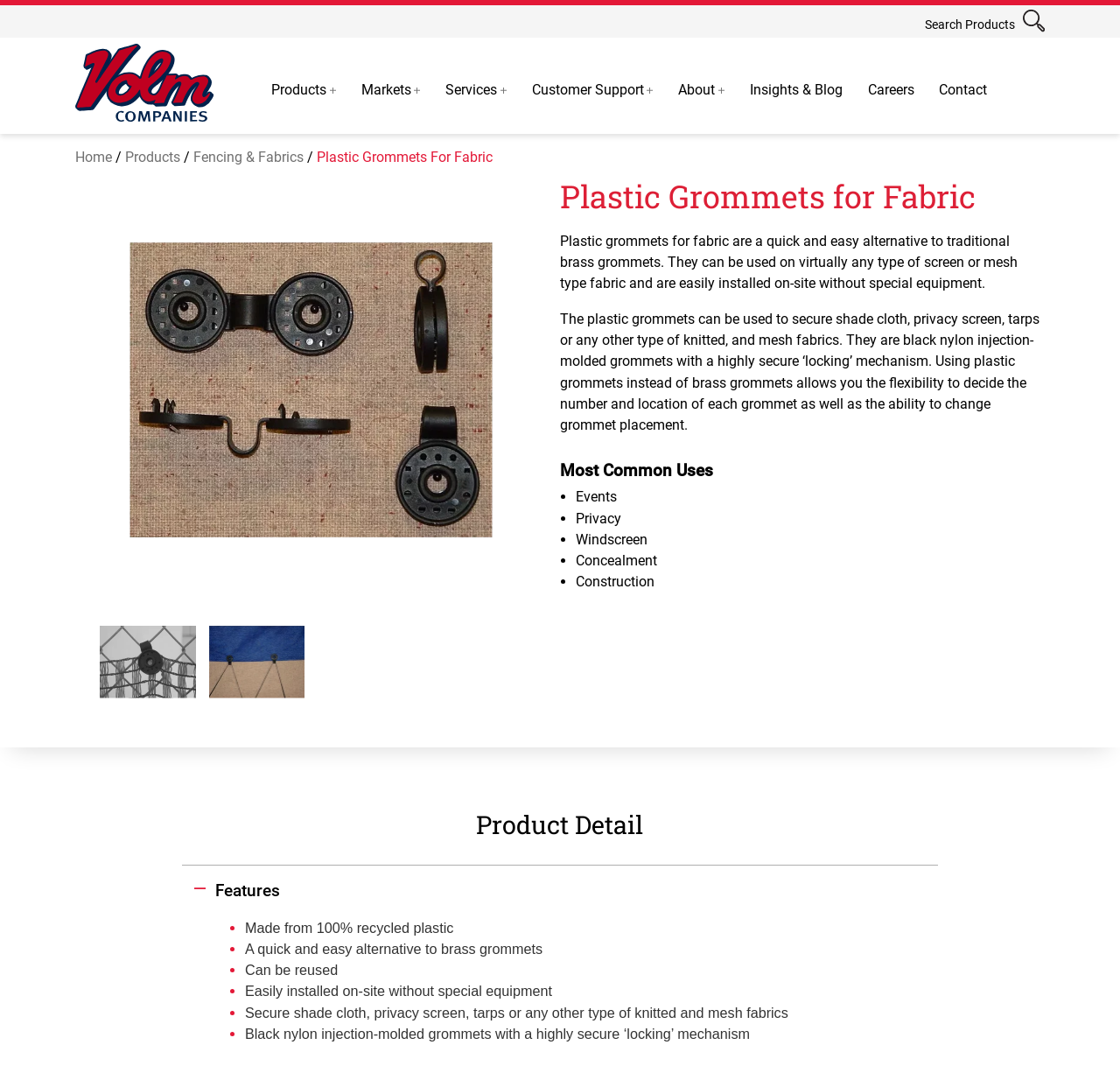Predict the bounding box of the UI element that fits this description: "Volm Companies".

[0.066, 0.109, 0.293, 0.148]